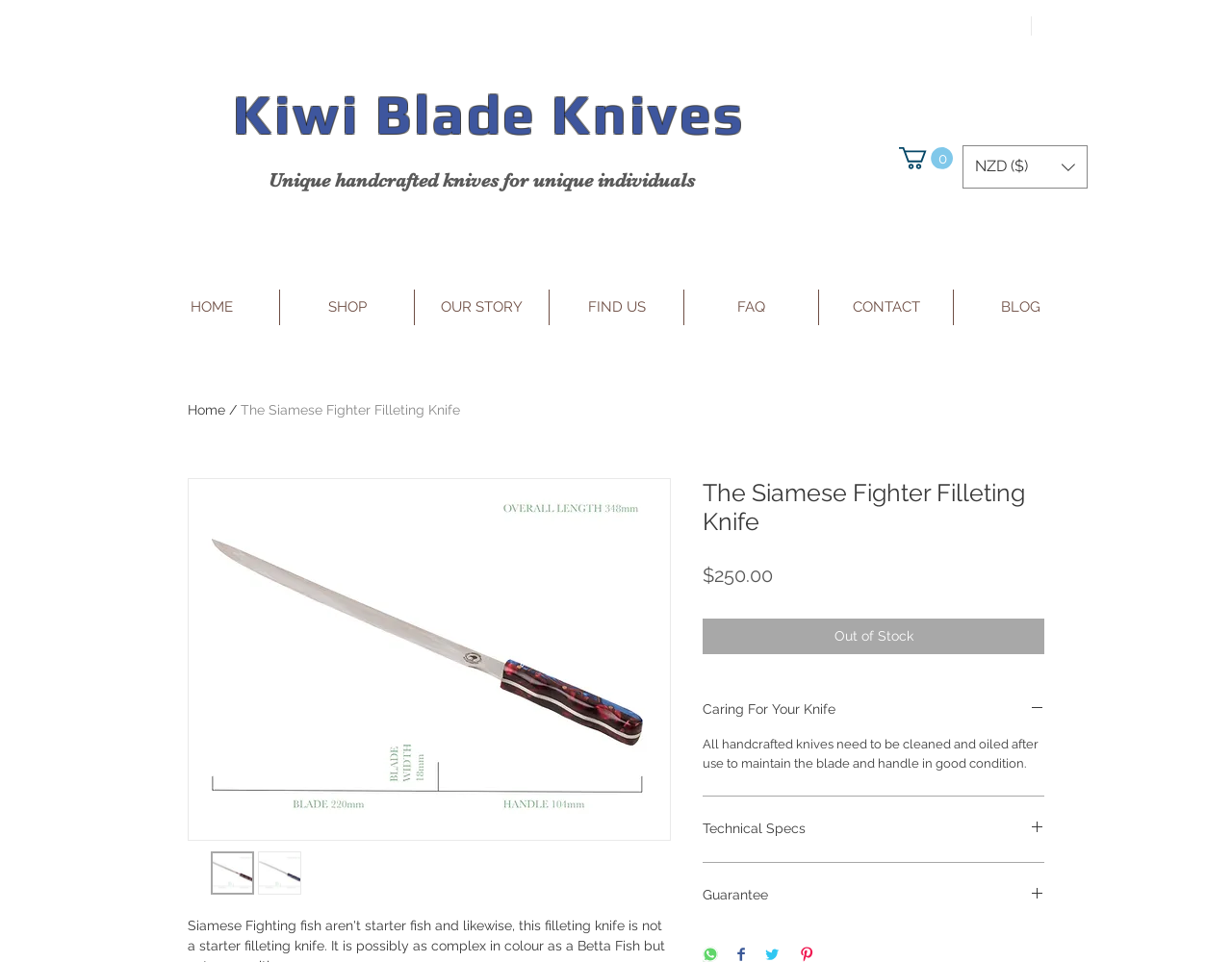What is the theme of the navigation menu?
Look at the screenshot and respond with a single word or phrase.

Site